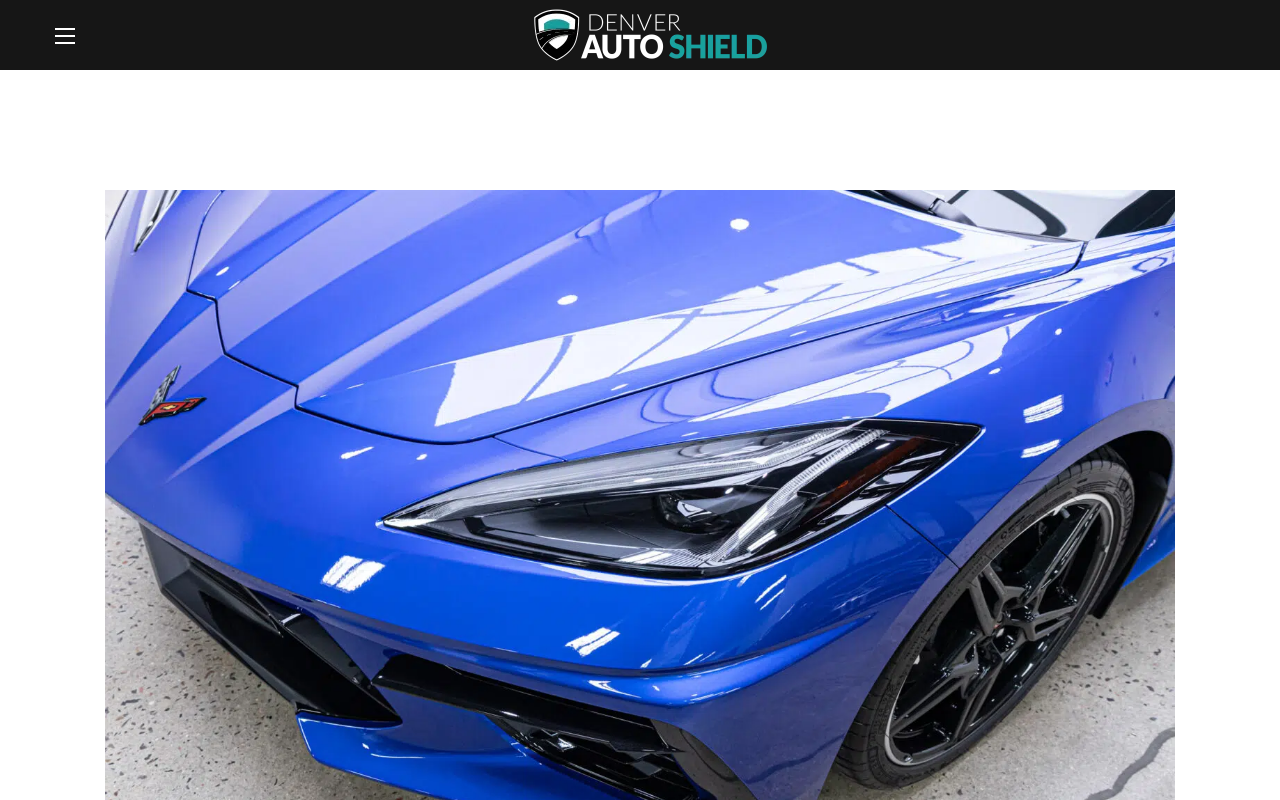Using the element description alt="logo", predict the bounding box coordinates for the UI element. Provide the coordinates in (top-left x, top-left y, bottom-right x, bottom-right y) format with values ranging from 0 to 1.

[0.415, 0.028, 0.6, 0.058]